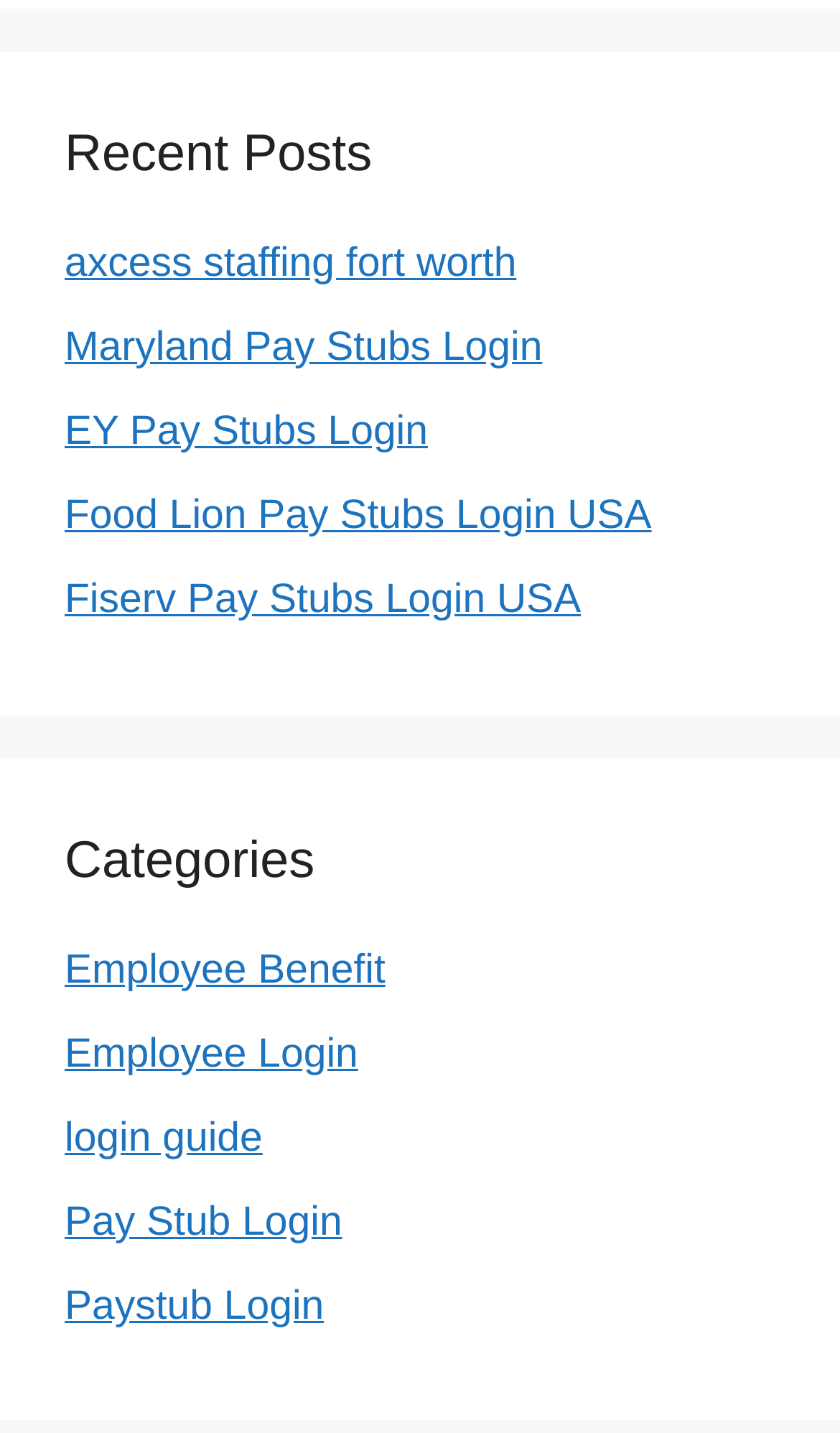Determine the bounding box coordinates of the clickable element to complete this instruction: "Contact us". Provide the coordinates in the format of four float numbers between 0 and 1, [left, top, right, bottom].

None